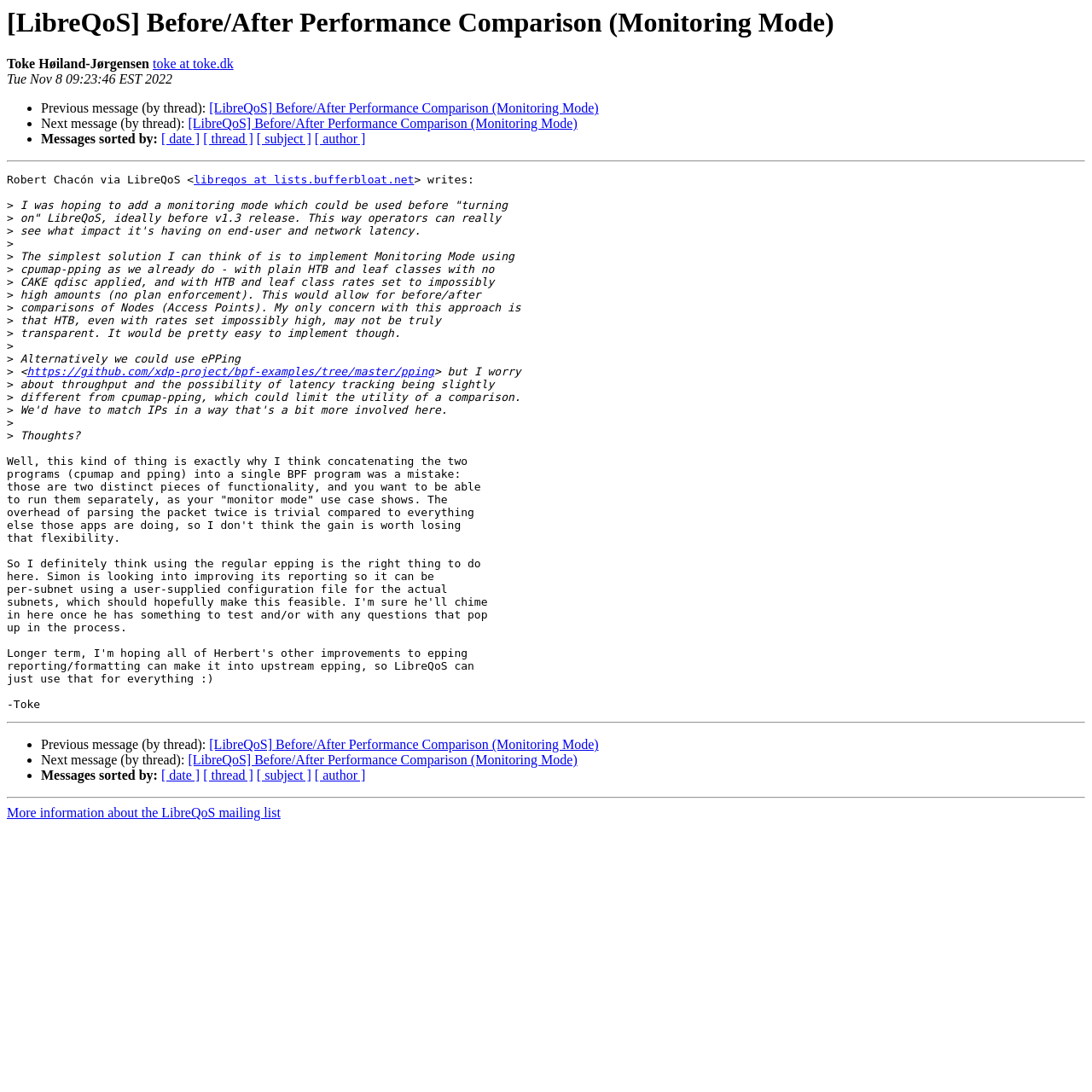Answer the following in one word or a short phrase: 
What is the date of the message?

Tue Nov 8 09:23:46 EST 2022